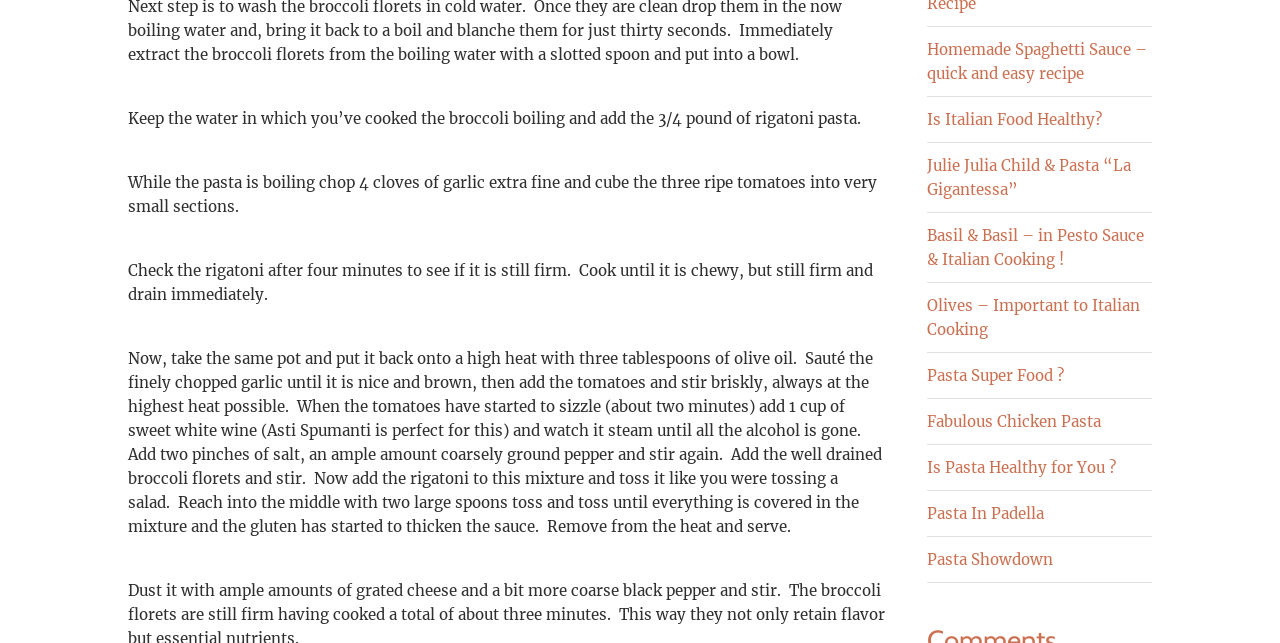Please locate the bounding box coordinates of the region I need to click to follow this instruction: "claim this listing".

None